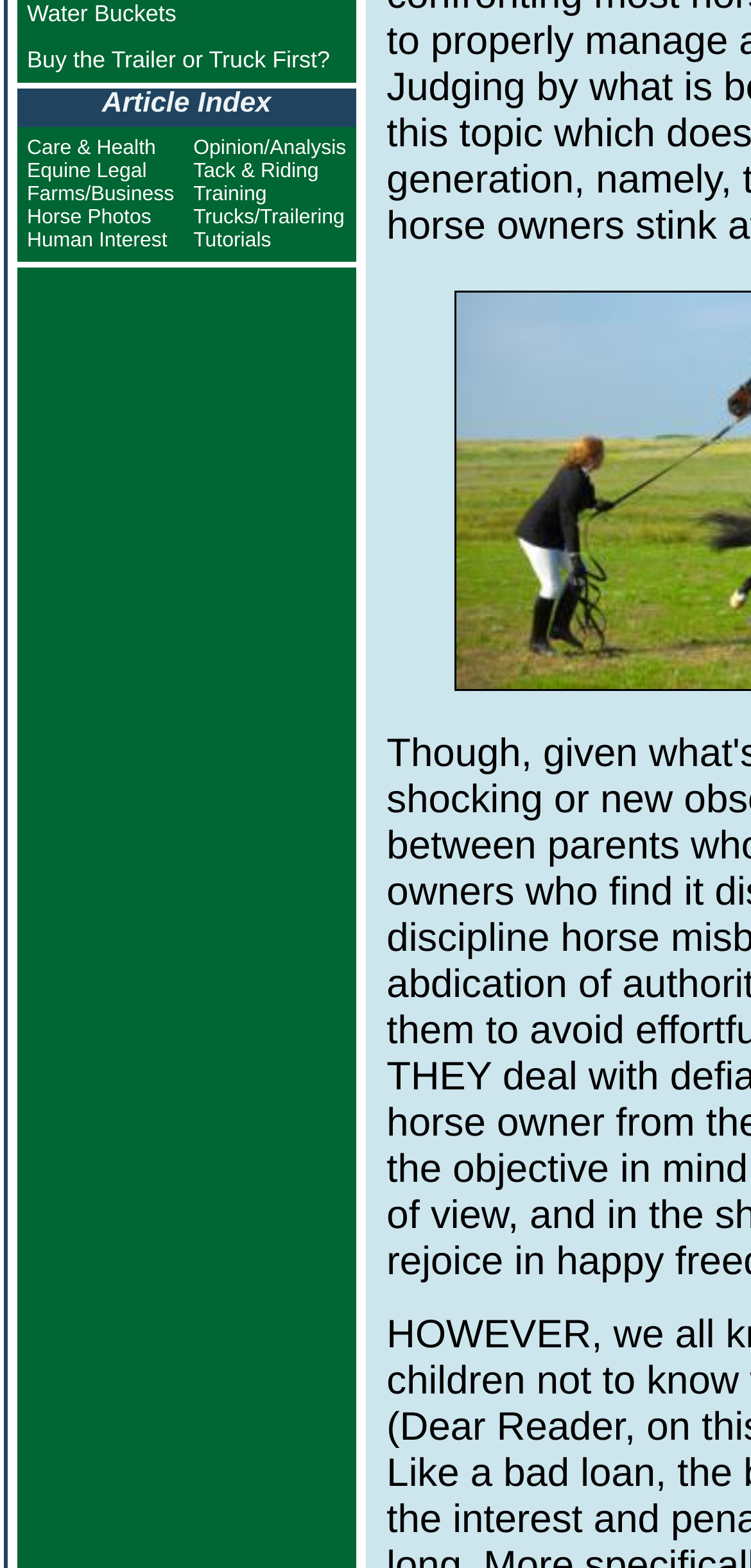Locate the bounding box of the UI element based on this description: "Tack & Riding". Provide four float numbers between 0 and 1 as [left, top, right, bottom].

[0.257, 0.102, 0.424, 0.117]